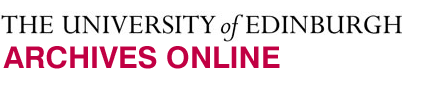Please reply to the following question using a single word or phrase: 
What is the university's mission?

preserve and share its rich heritage